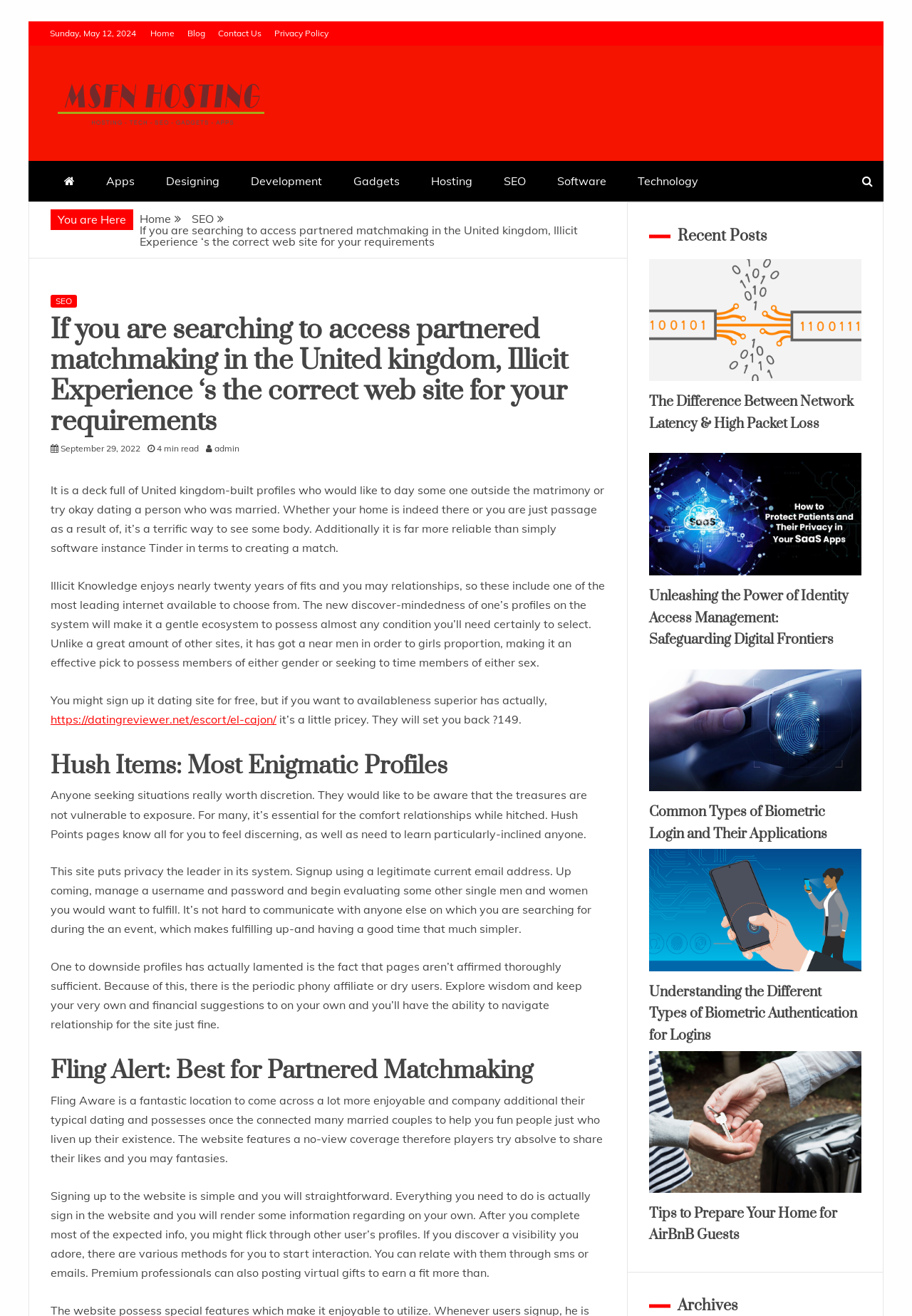Specify the bounding box coordinates of the region I need to click to perform the following instruction: "Click 'September 29, 2022'". The coordinates must be four float numbers in the range of 0 to 1, i.e., [left, top, right, bottom].

[0.066, 0.336, 0.154, 0.344]